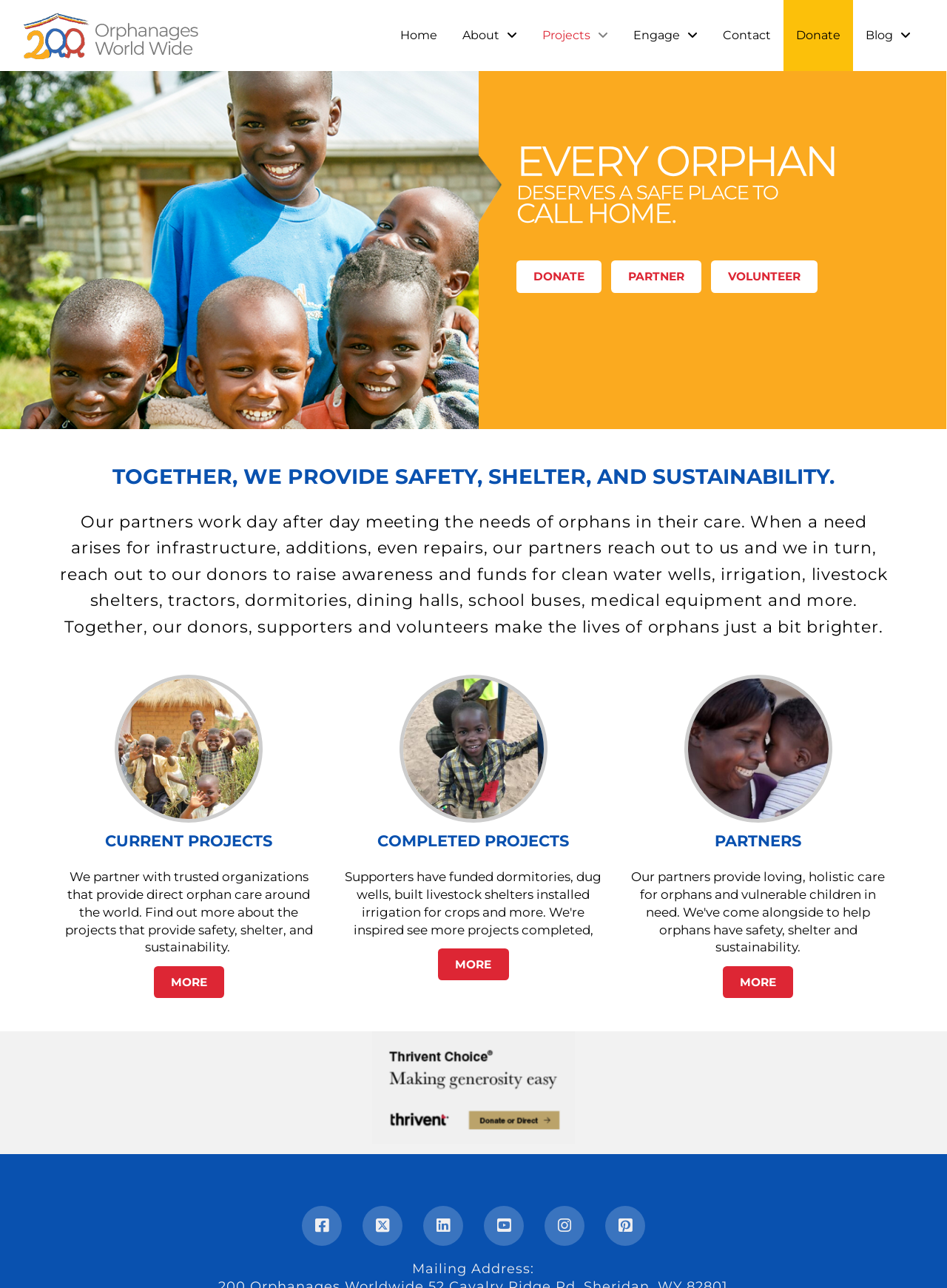Determine the bounding box for the UI element as described: "parent_node: Website name="url" placeholder="Your Website"". The coordinates should be represented as four float numbers between 0 and 1, formatted as [left, top, right, bottom].

None